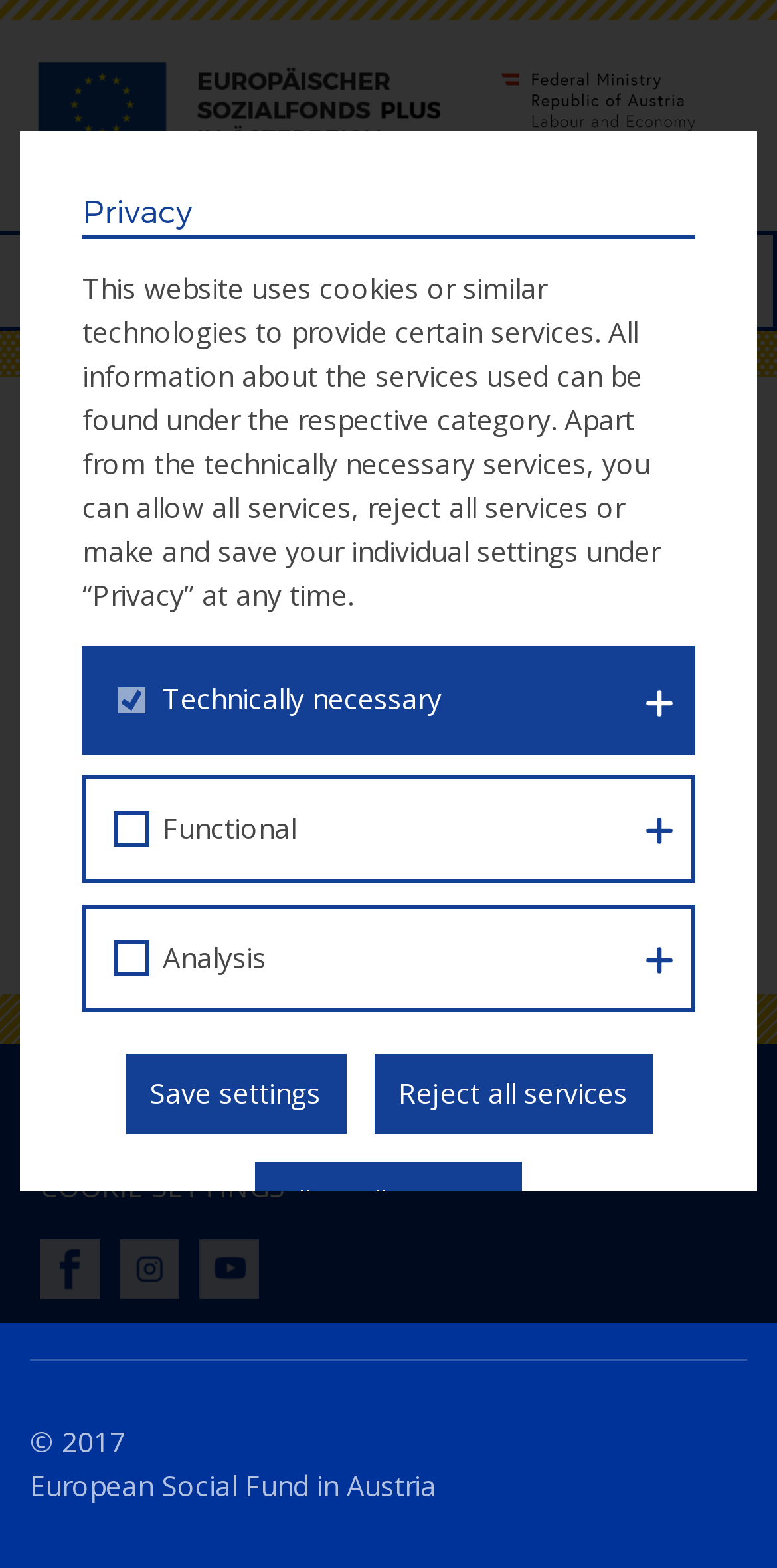Provide the bounding box coordinates of the UI element that matches the description: "Hauptmenü öffnen Hauptmenü schließen Menu".

[0.038, 0.165, 0.251, 0.195]